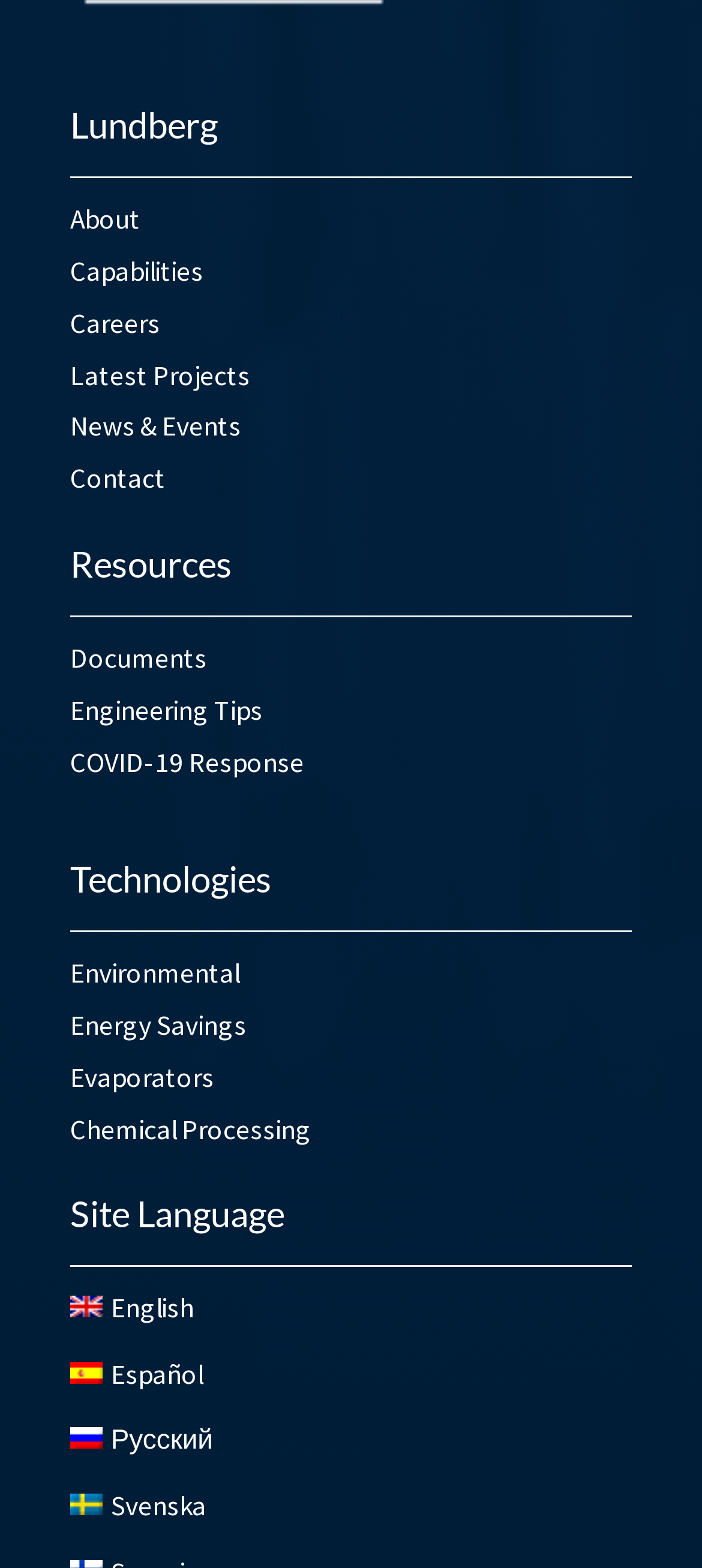Can you find the bounding box coordinates for the element to click on to achieve the instruction: "view Latest Projects"?

[0.1, 0.228, 0.356, 0.25]